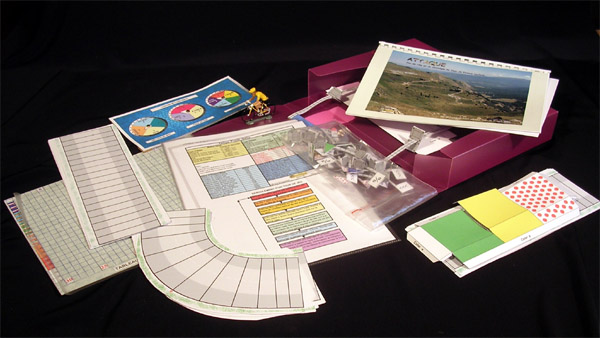Give a concise answer using one word or a phrase to the following question:
What is the color of the box containing game pieces and rules?

Purple